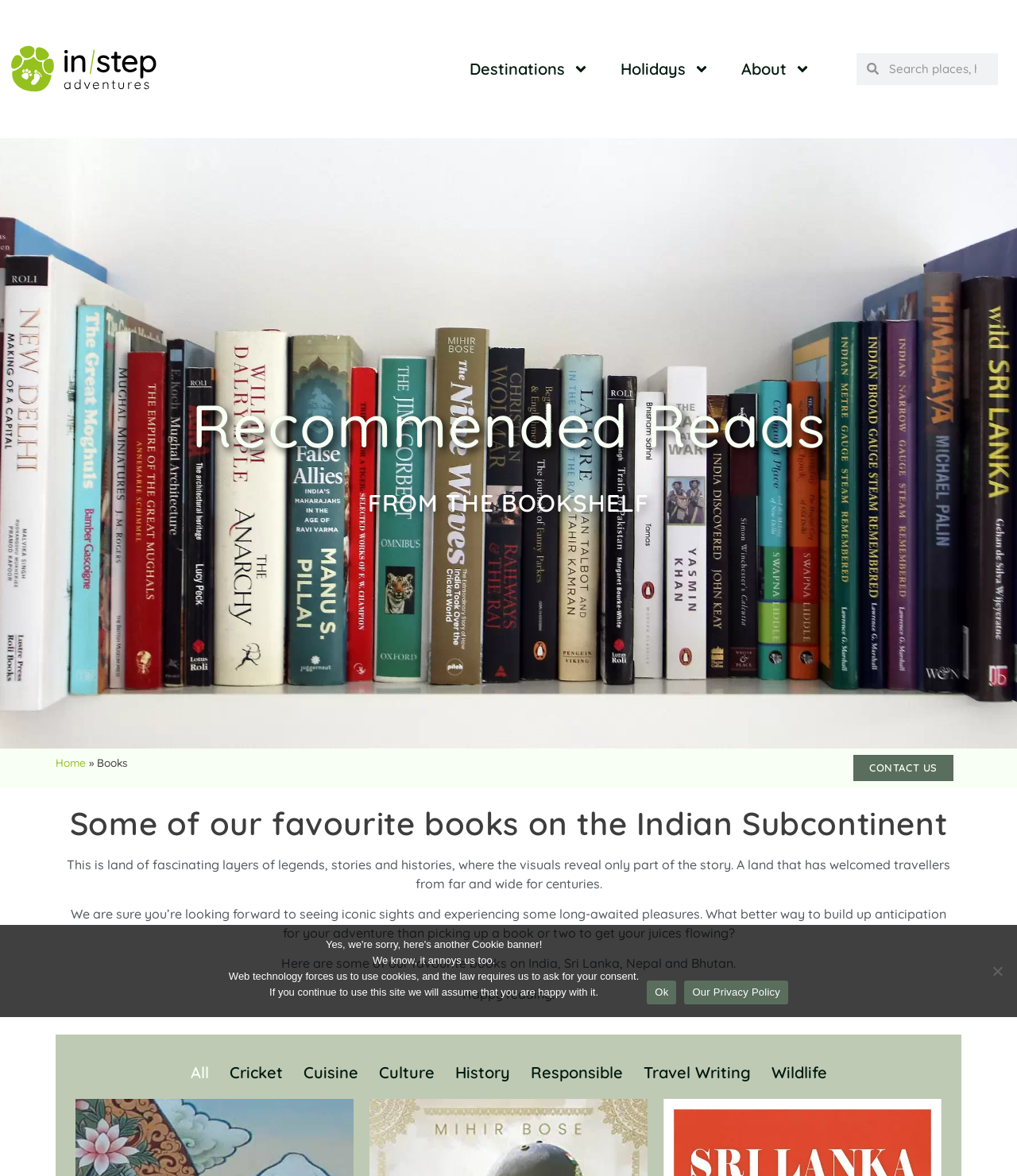Please identify the bounding box coordinates for the region that you need to click to follow this instruction: "Read about the recommended books".

[0.188, 0.324, 0.812, 0.4]